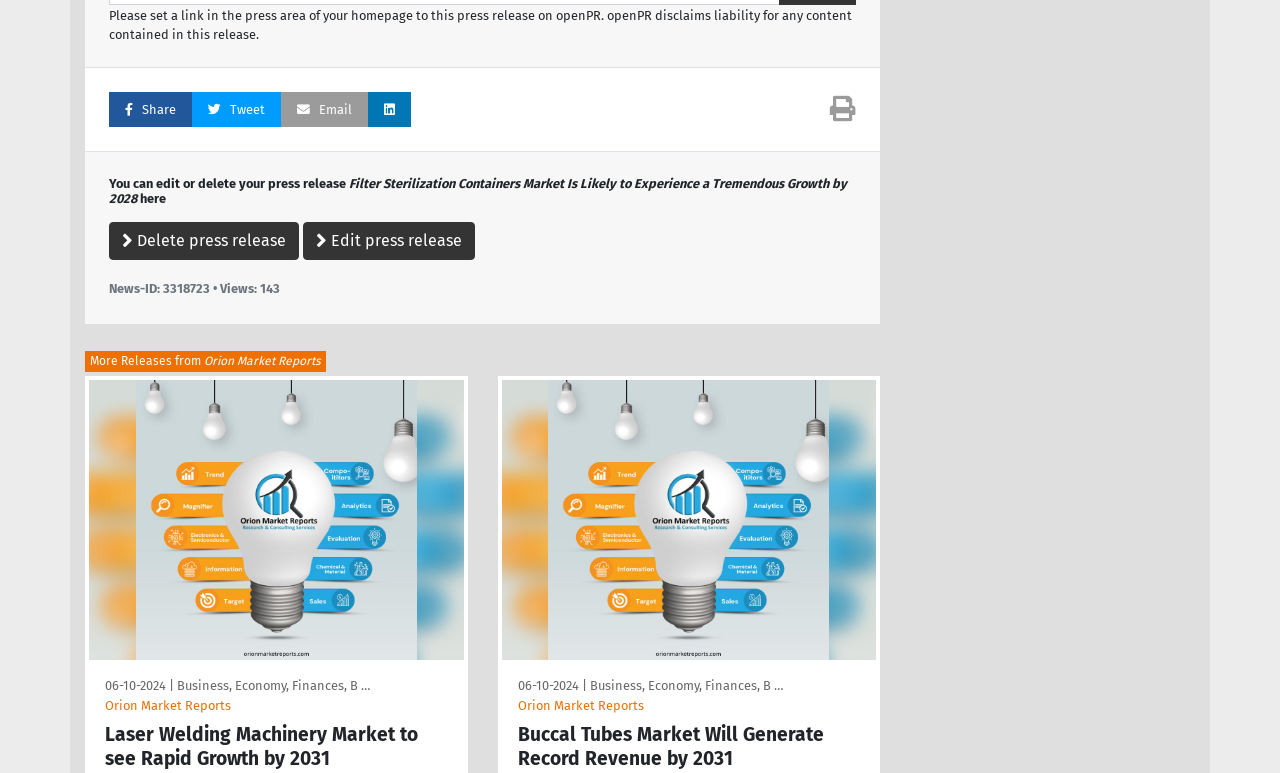What is the title of the press release?
Please utilize the information in the image to give a detailed response to the question.

The title of the press release is mentioned in the heading element, which is 'You can edit or delete your press release Filter Sterilization Containers Market Is Likely to Experience a Tremendous Growth by 2028 here'.